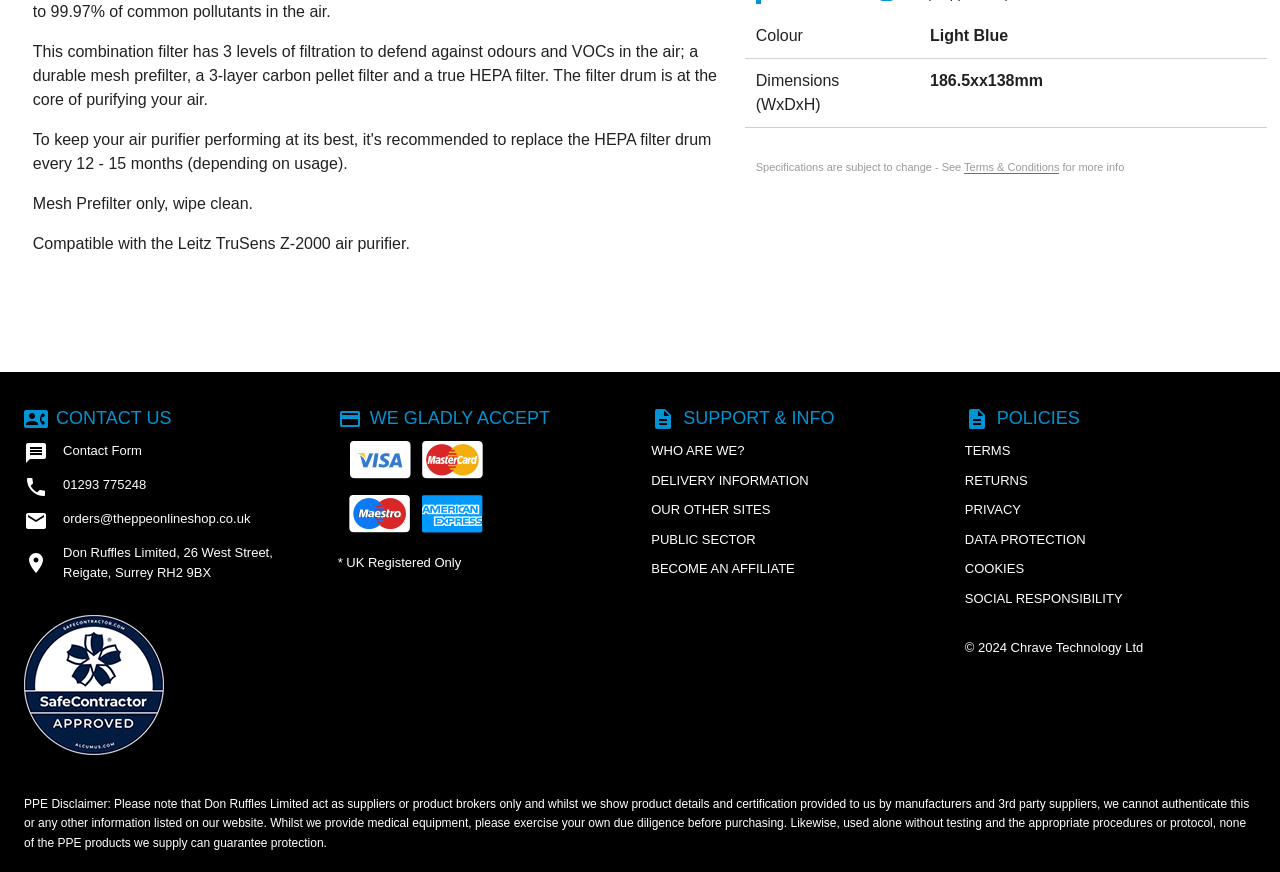Consider the image and give a detailed and elaborate answer to the question: 
What is the company name?

I found a static text element with the text 'Don Ruffles Limited, 26 West Street, Reigate, Surrey RH2 9BX' which suggests that the company name is Don Ruffles Limited.